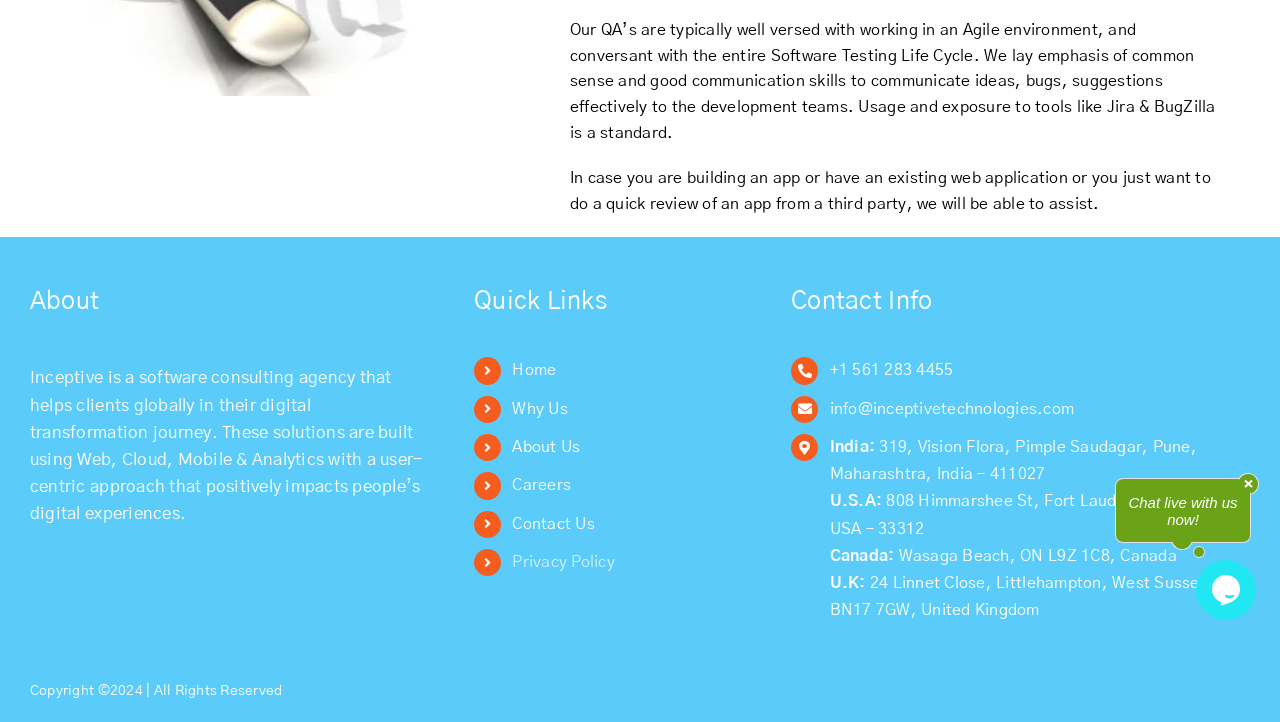Provide the bounding box coordinates for the UI element that is described by this text: "Careers". The coordinates should be in the form of four float numbers between 0 and 1: [left, top, right, bottom].

[0.4, 0.661, 0.446, 0.683]